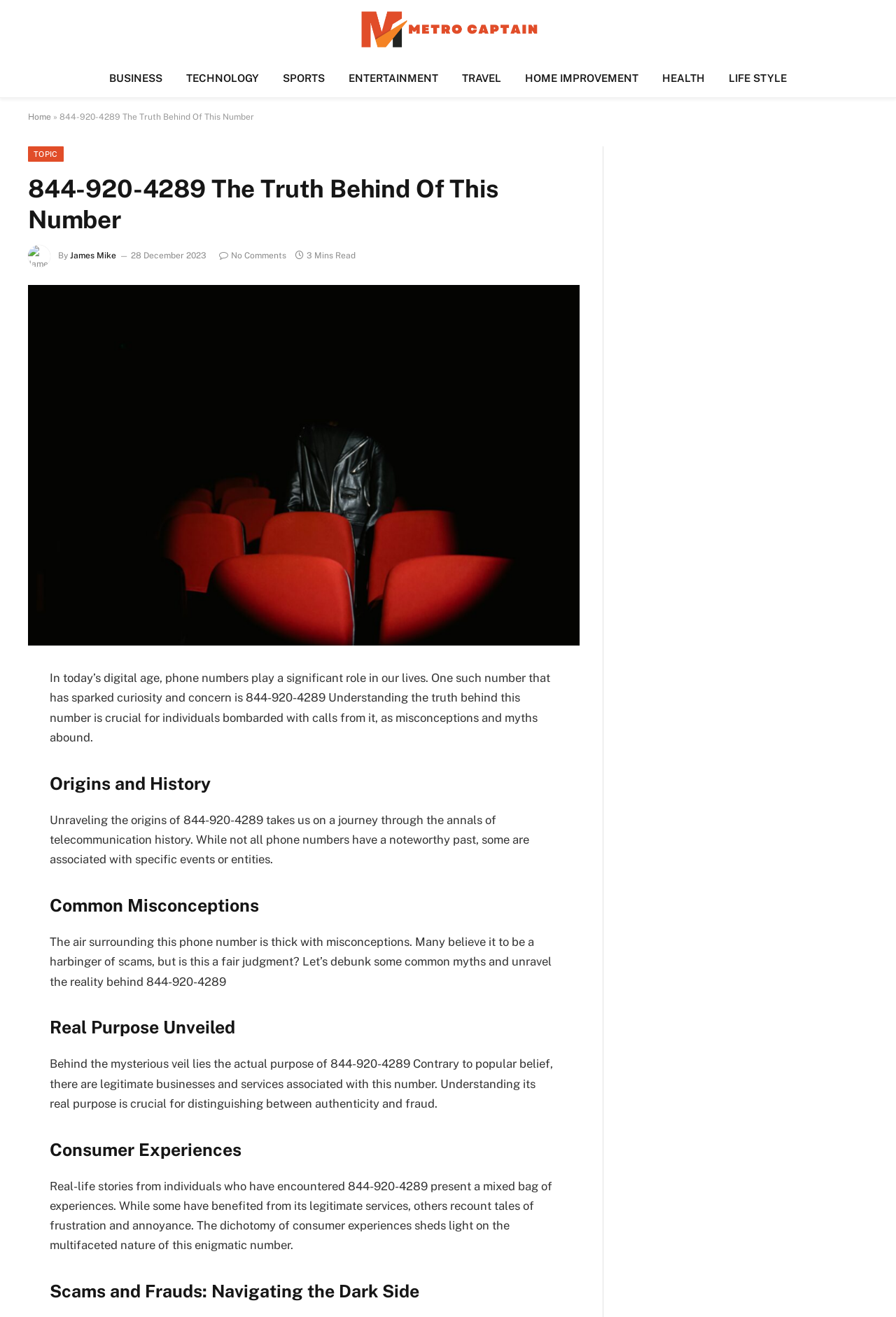Use the information in the screenshot to answer the question comprehensively: Who is the author of the article?

I found the author's name by looking at the byline, which is located below the article title and says 'By James Mike'.